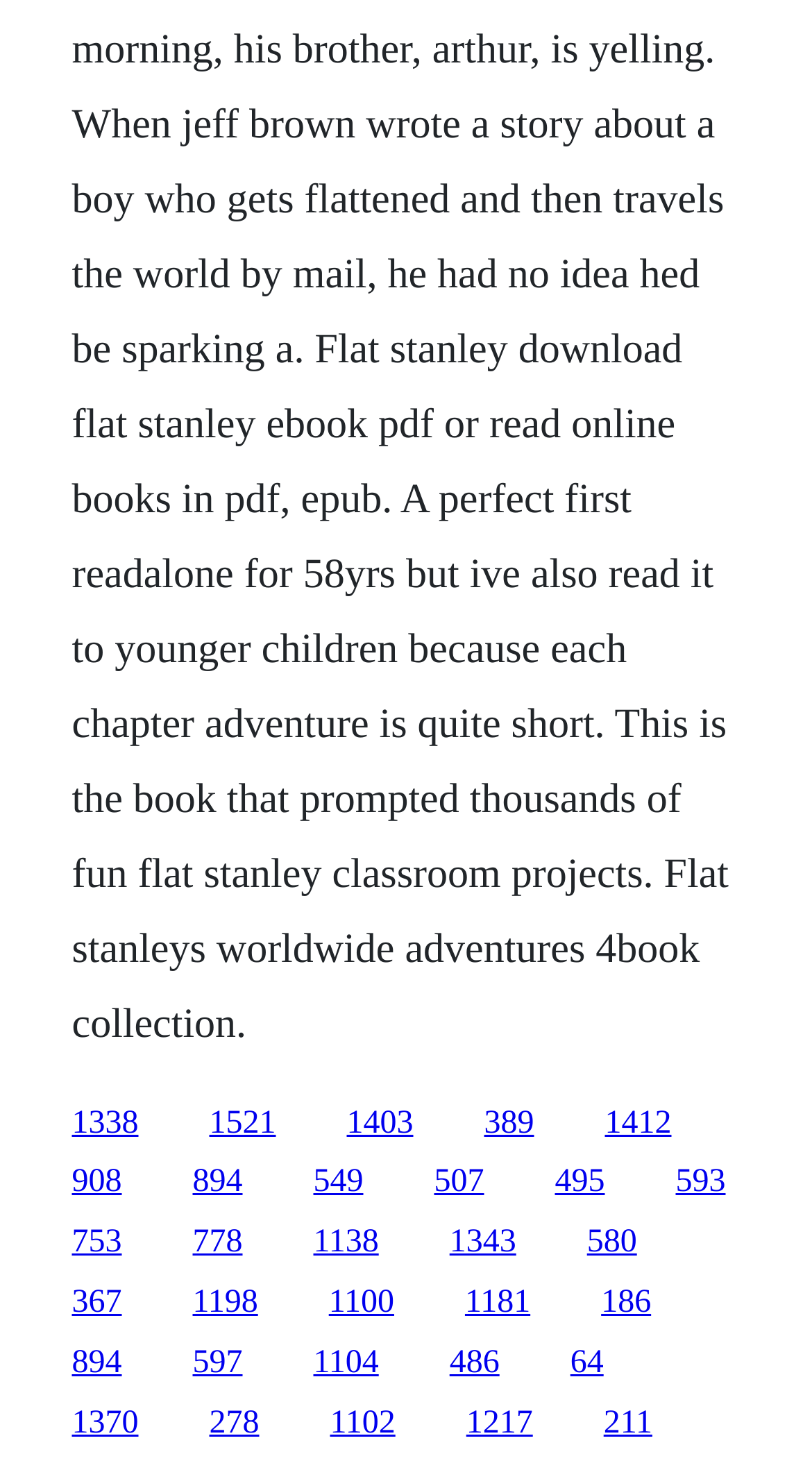Please give a short response to the question using one word or a phrase:
How many rows of links are on the webpage?

5